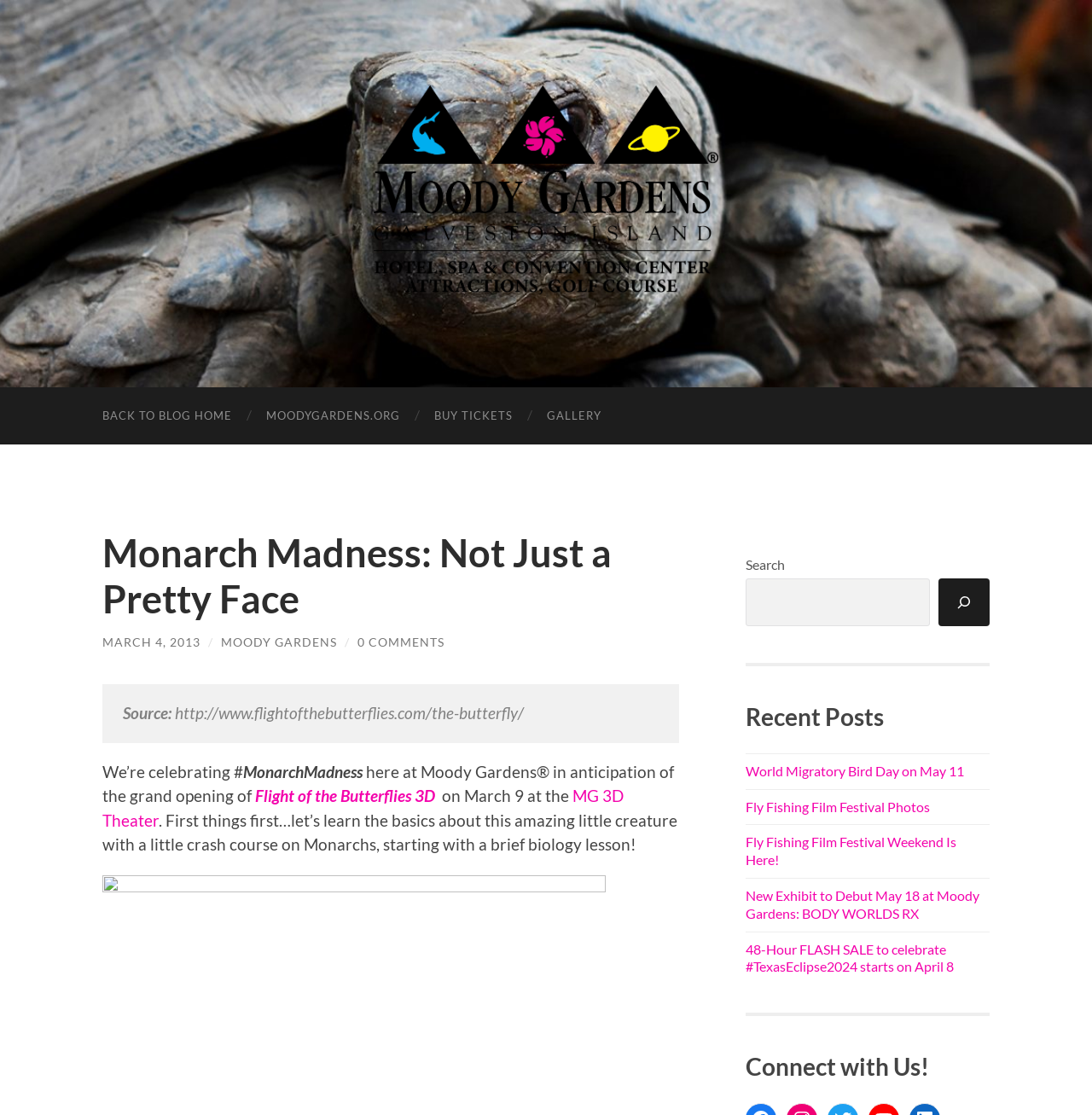Locate the bounding box coordinates of the area that needs to be clicked to fulfill the following instruction: "View the 'Flight of the Butterflies 3D' page". The coordinates should be in the format of four float numbers between 0 and 1, namely [left, top, right, bottom].

[0.234, 0.705, 0.398, 0.722]